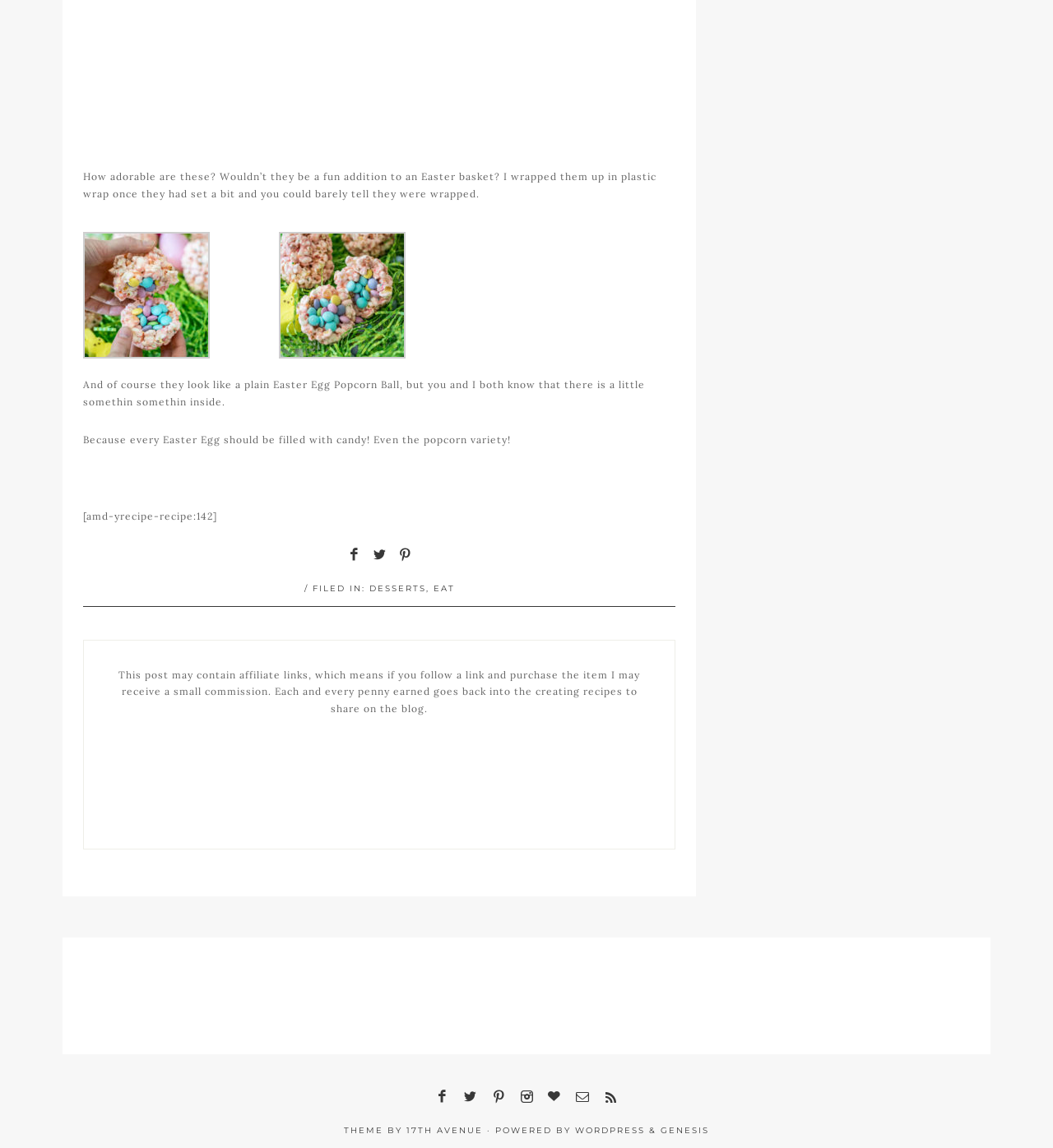What is the file type of the recipe?
Using the image as a reference, deliver a detailed and thorough answer to the question.

The file type of the recipe is 'amd-yrecipe-recipe' as indicated by the text '[amd-yrecipe-recipe:142]' which suggests that it is a specific type of recipe file.